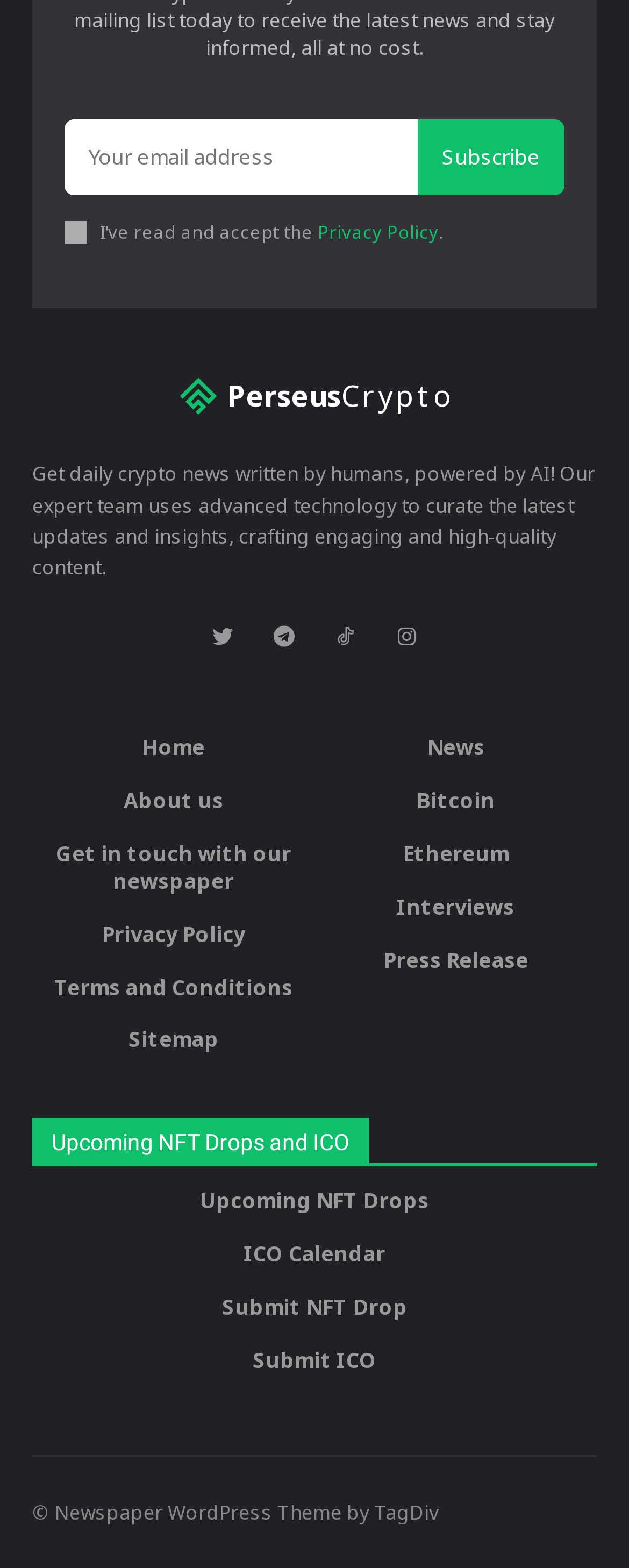Specify the bounding box coordinates of the region I need to click to perform the following instruction: "Go to Home page". The coordinates must be four float numbers in the range of 0 to 1, i.e., [left, top, right, bottom].

[0.051, 0.468, 0.5, 0.486]